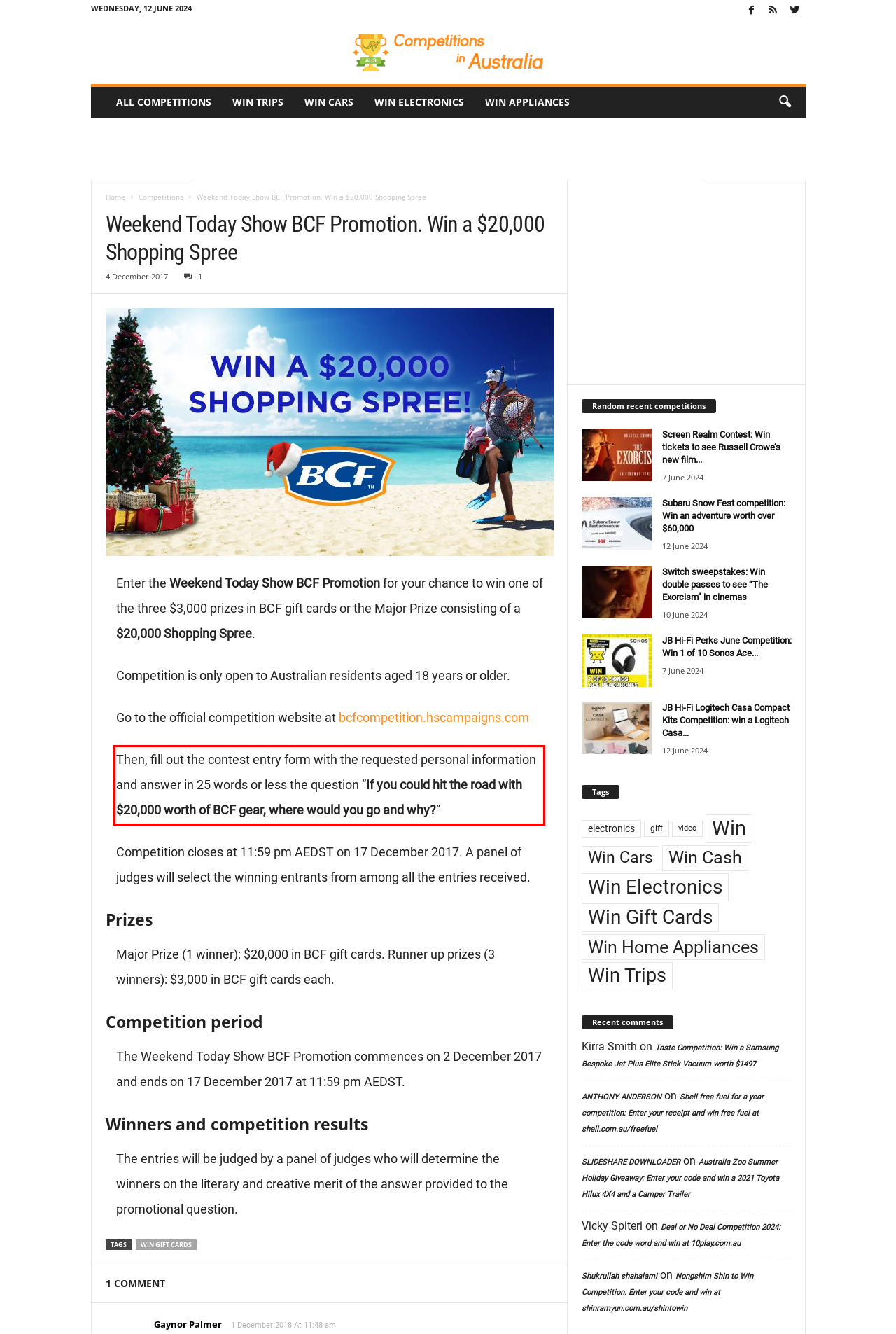Within the provided webpage screenshot, find the red rectangle bounding box and perform OCR to obtain the text content.

Then, fill out the contest entry form with the requested personal information and answer in 25 words or less the question “If you could hit the road with $20,000 worth of BCF gear, where would you go and why?”